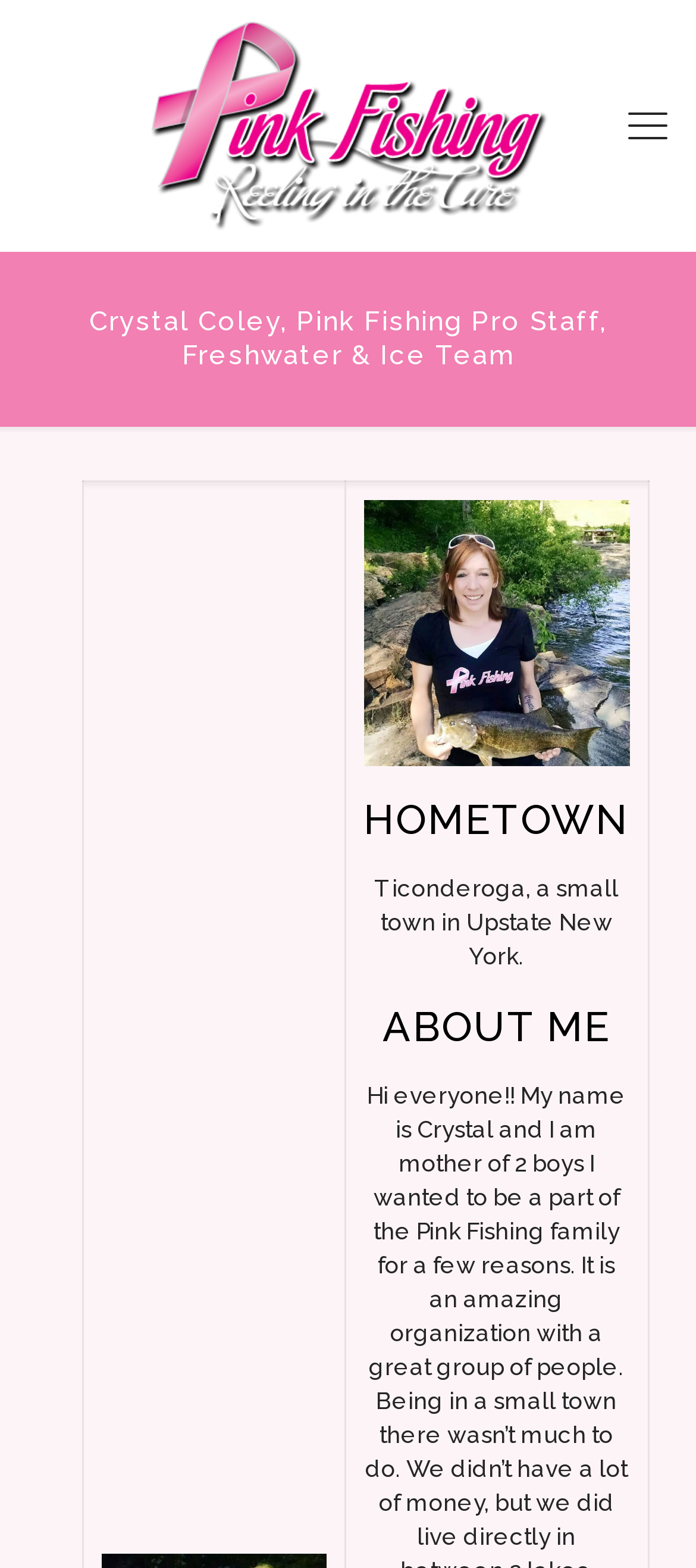Provide an in-depth caption for the webpage.

The webpage is about Crystal Coley, a member of the Pink Fishing Pro Staff, Freshwater & Ice Team. At the top left of the page, there is a link with the same name, accompanied by a small image. To the right of this link, there is a social media icon. Below these elements, a large heading with Crystal Coley's name is prominently displayed. 

Underneath the heading, there are three sections. The first section has a subheading "Coley-Crystal1" with an image below it. The second section has a subheading "HOMETOWN" followed by a paragraph of text describing Ticonderoga, a small town in Upstate New York. The third section has a subheading "ABOUT ME", but its content is not specified.